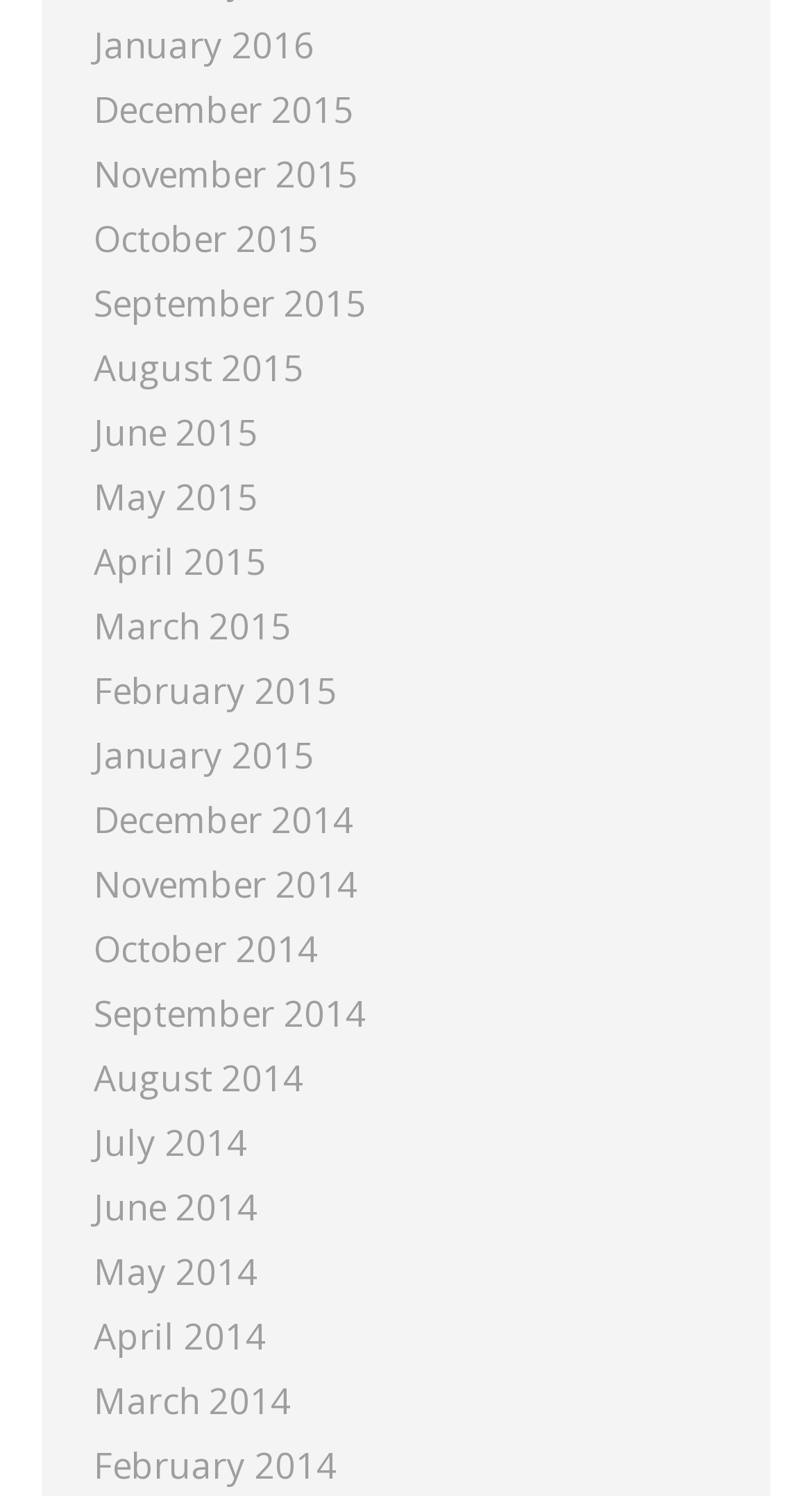Provide a brief response using a word or short phrase to this question:
What is the earliest month listed?

February 2014